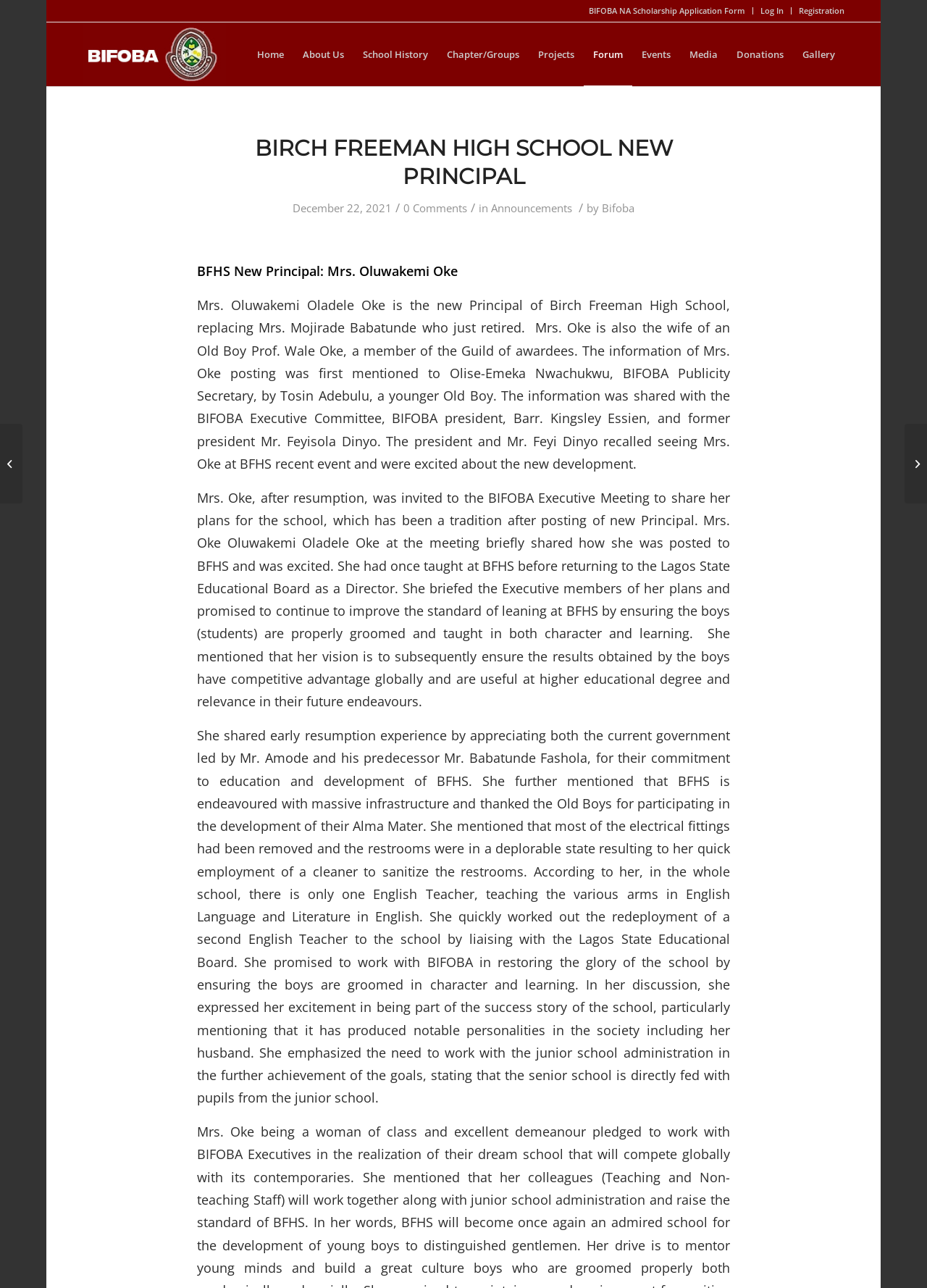Explain the webpage in detail, including its primary components.

The webpage is about Birch Freeman High School's new principal, Mrs. Oluwakemi Oke. At the top of the page, there are several links, including "BIFOBA NA Scholarship Application Form", "Log In", "Registration", and "Bifoba - Birch Freeman High School Old Boys and Association", which is accompanied by an image. Below these links, there is a navigation menu with links to "Home", "About Us", "School History", and other sections.

The main content of the page is divided into two sections. The first section has a heading "BIRCH FREEMAN HIGH SCHOOL NEW PRINCIPAL" and a time stamp "December 22, 2021". Below the heading, there is a link to "0 Comments" and a series of text elements, including "in", "Announcements", "by", and "Bifoba". 

The second section contains a figure and three blocks of text. The first block of text introduces Mrs. Oluwakemi Oke as the new principal of Birch Freeman High School, replacing Mrs. Mojirade Babatunde who just retired. The second block of text describes Mrs. Oke's background and her plans for the school. The third block of text details her meeting with the BIFOBA Executive Committee, where she shared her vision for the school and her plans to improve the standard of learning.

On the left side of the page, there are two links, "BIFOBA News Updates" and "Late Mrs. Adegun Burial Program". The "BIFOBA News Updates" link is accompanied by a layout table.